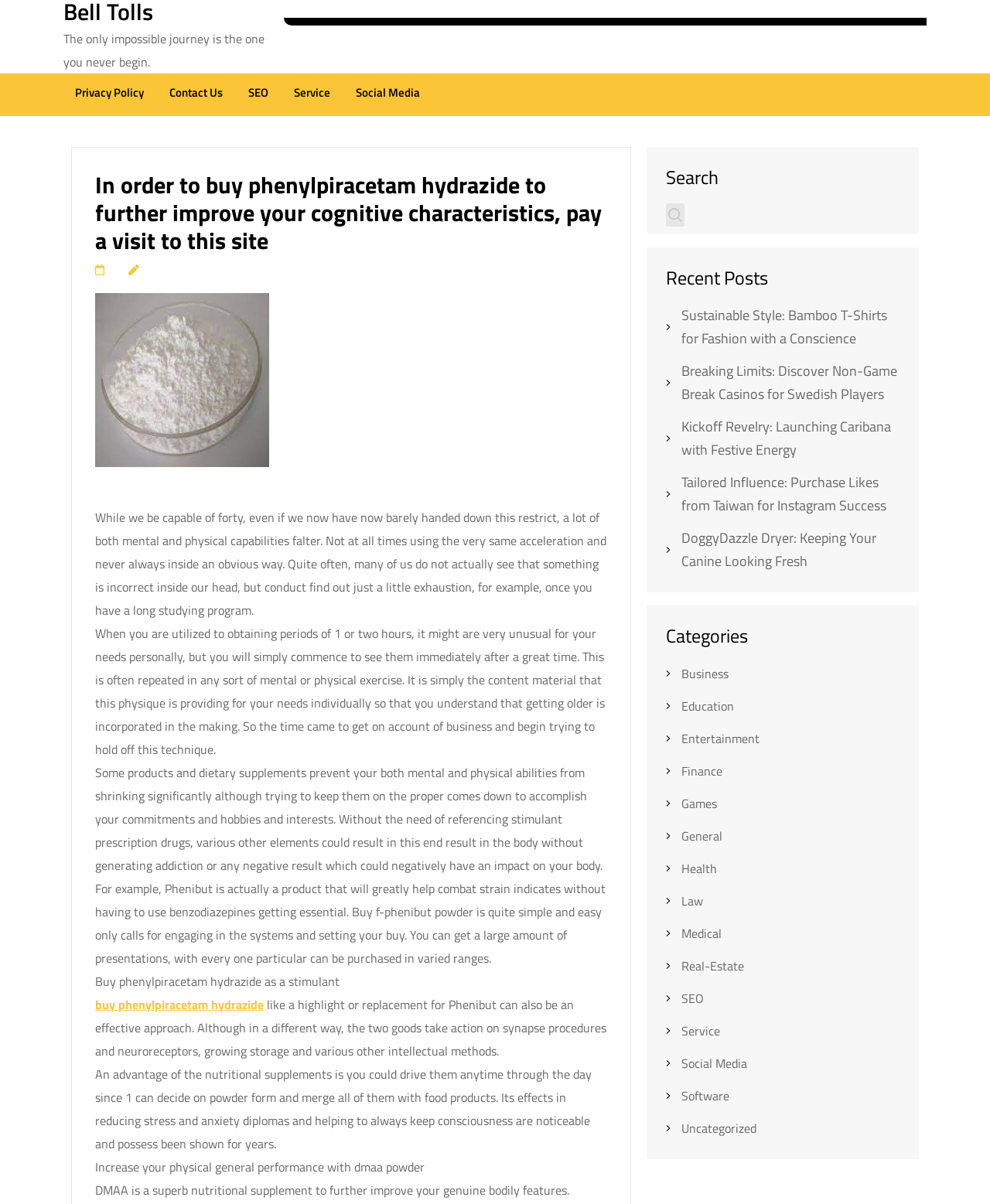Identify the bounding box of the UI element described as follows: "parent_node: Search name="s"". Provide the coordinates as four float numbers in the range of 0 to 1 [left, top, right, bottom].

[0.695, 0.169, 0.909, 0.188]